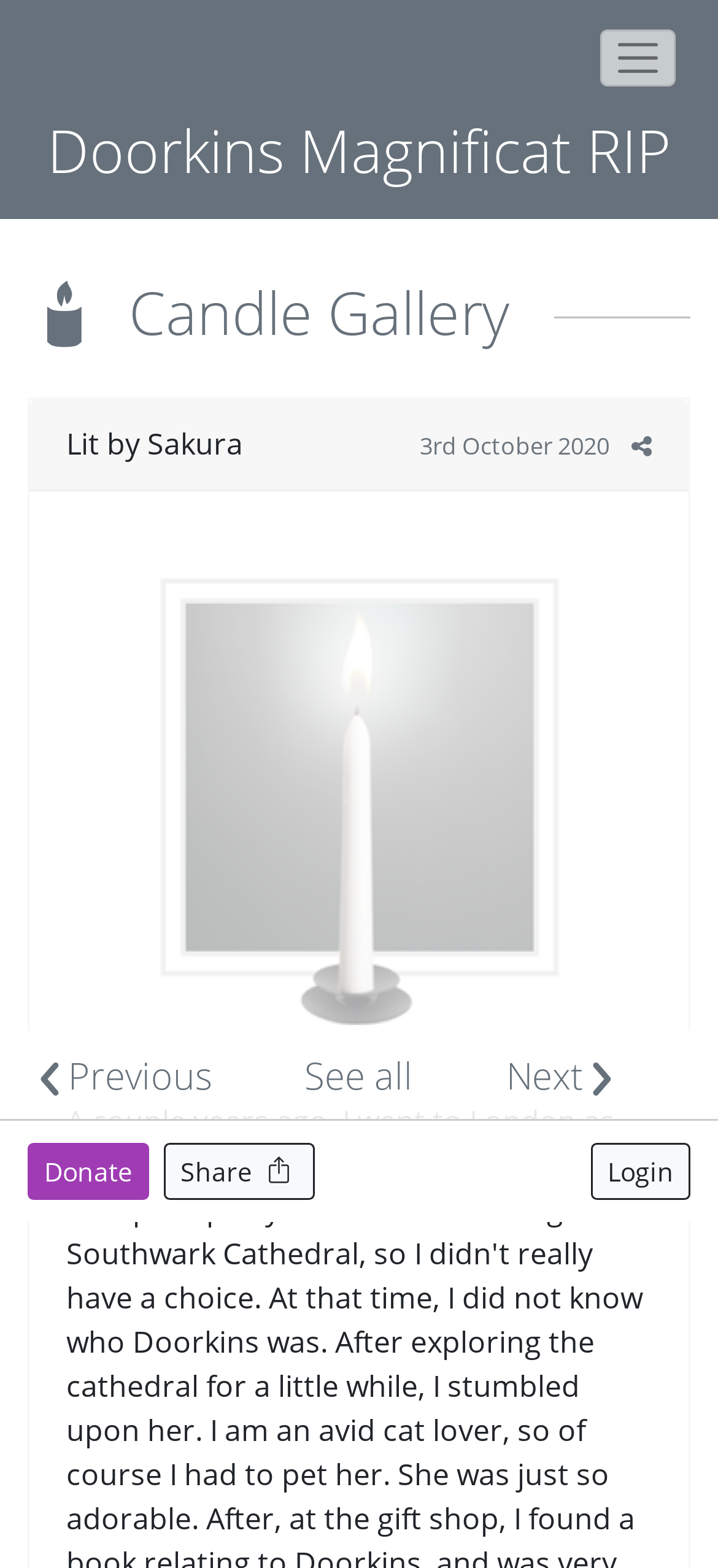What is the purpose of the 'Donate' link? Based on the screenshot, please respond with a single word or phrase.

To donate to the tribute